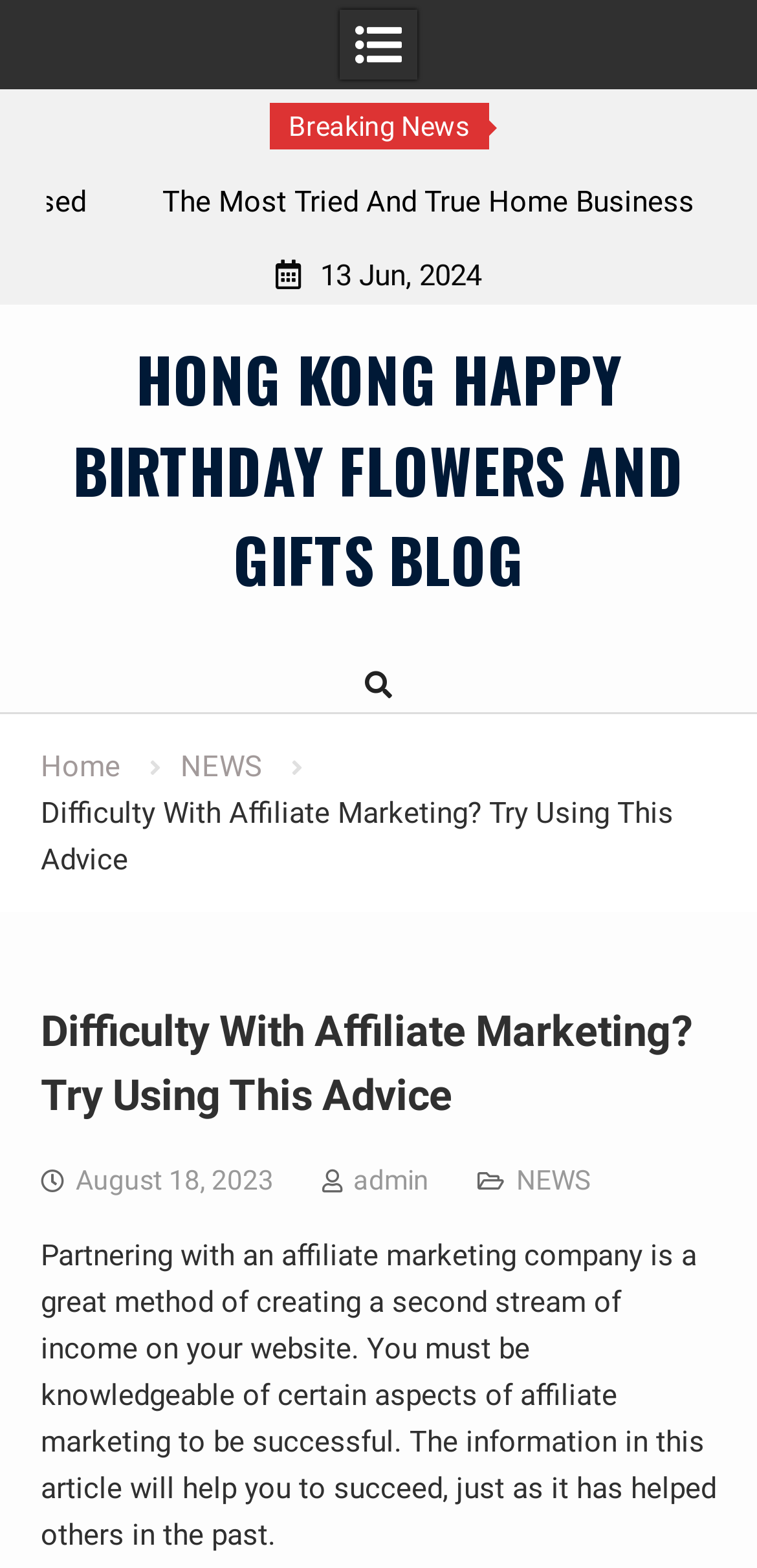What is the category of the article?
Provide a one-word or short-phrase answer based on the image.

NEWS